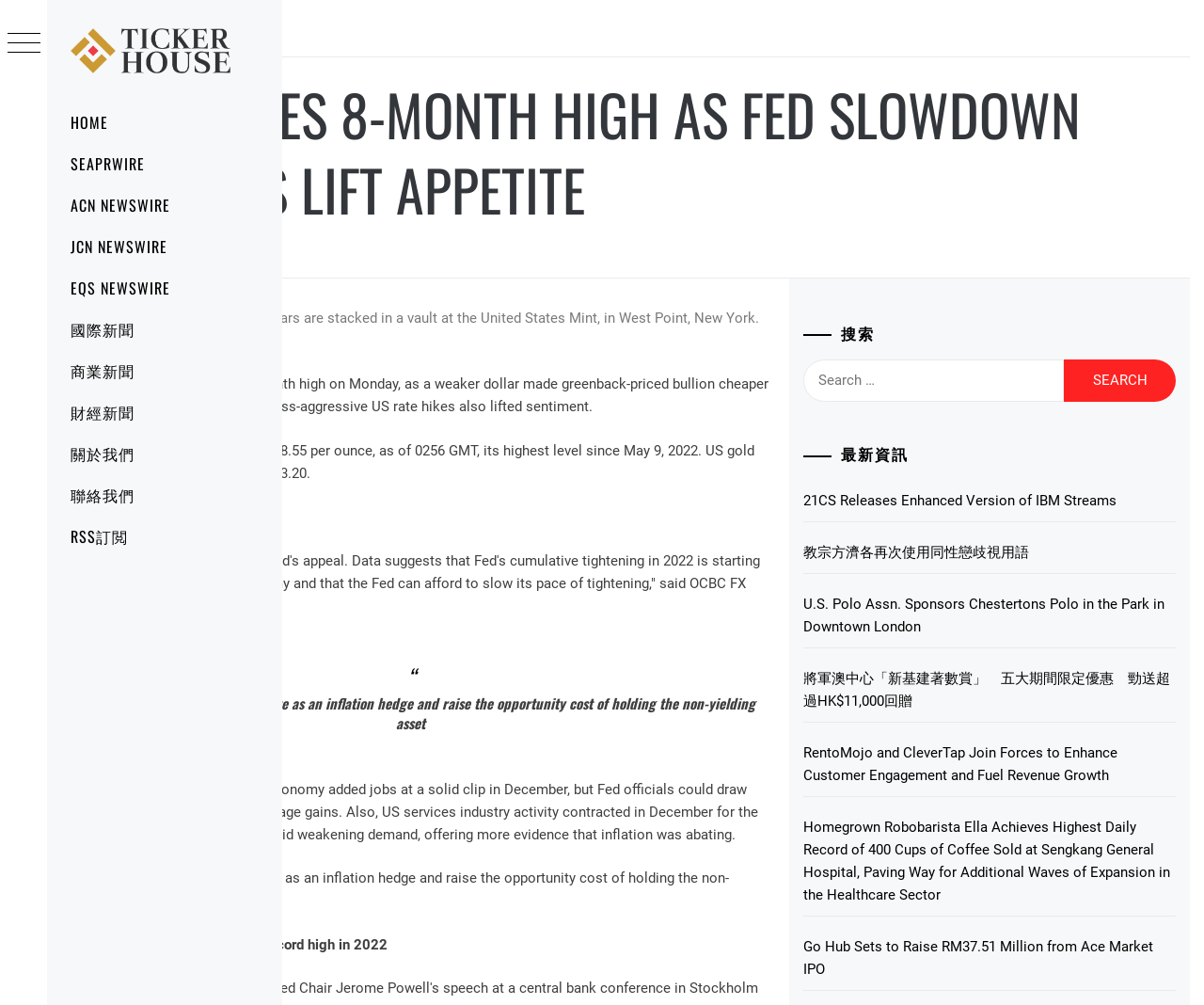Identify the bounding box coordinates necessary to click and complete the given instruction: "Click the 'Ticker House' image".

[0.059, 0.028, 0.191, 0.073]